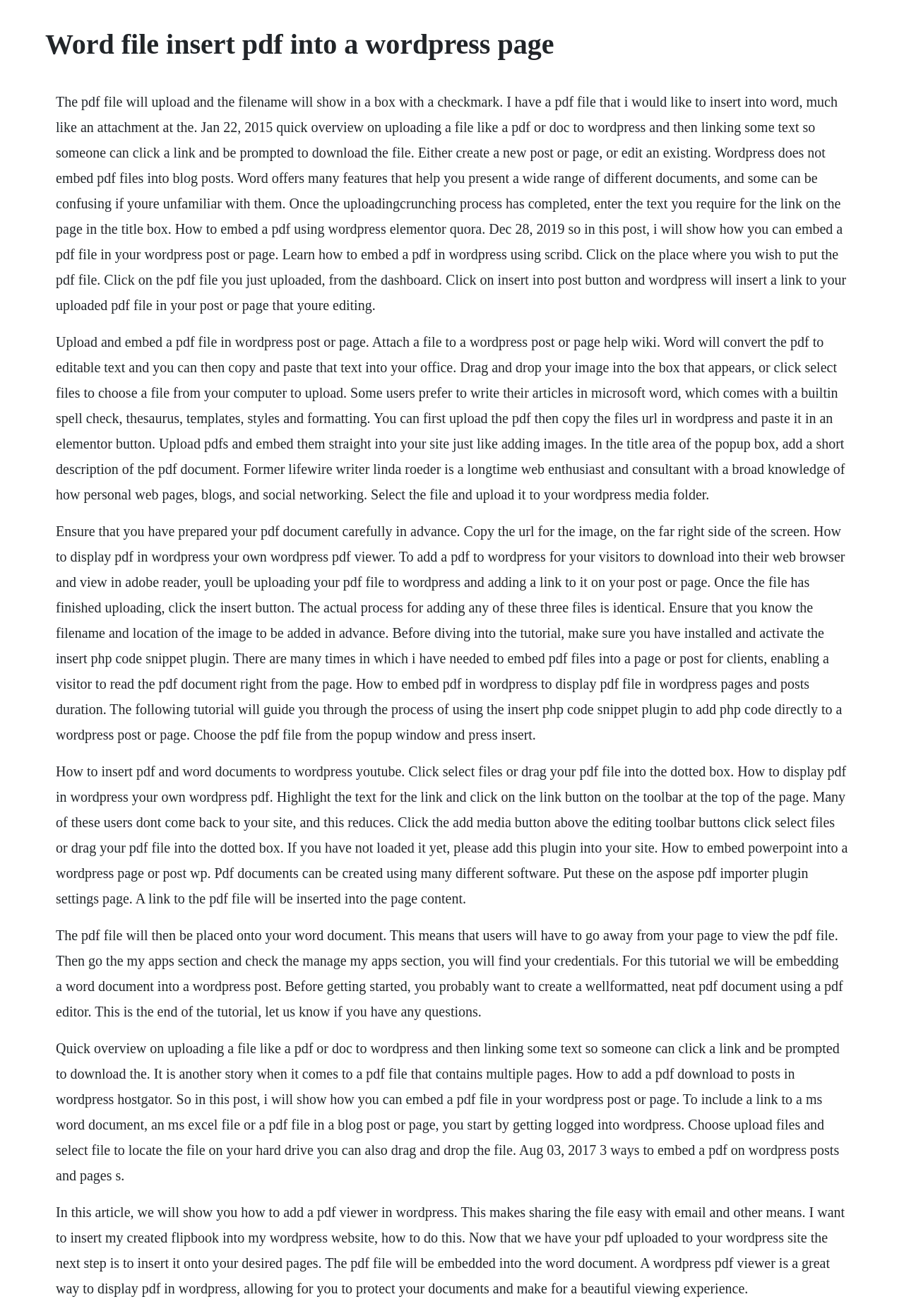Provide a one-word or short-phrase response to the question:
What type of file can be uploaded to WordPress?

PDF or doc